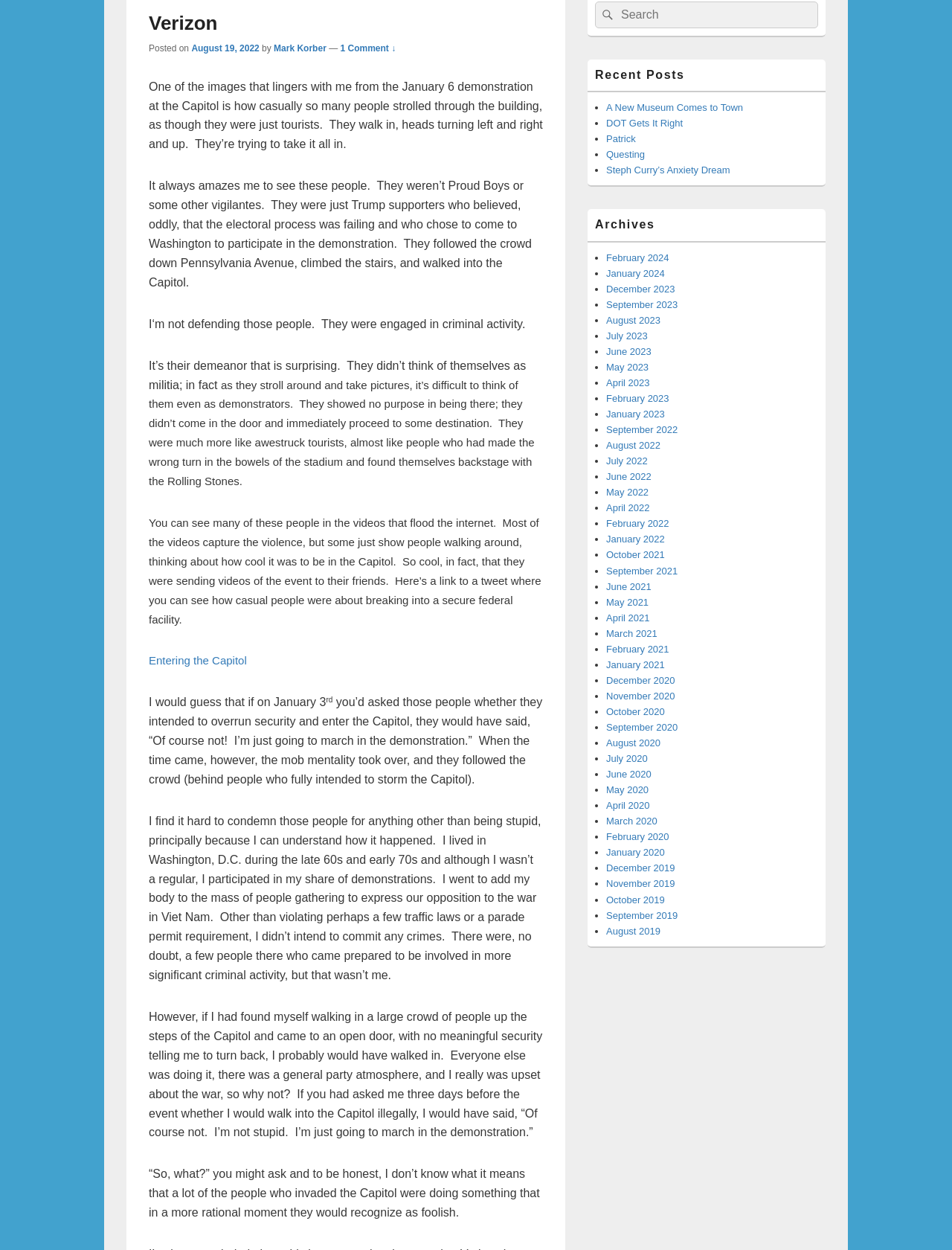Using the provided element description "August 19, 2022", determine the bounding box coordinates of the UI element.

[0.201, 0.034, 0.272, 0.043]